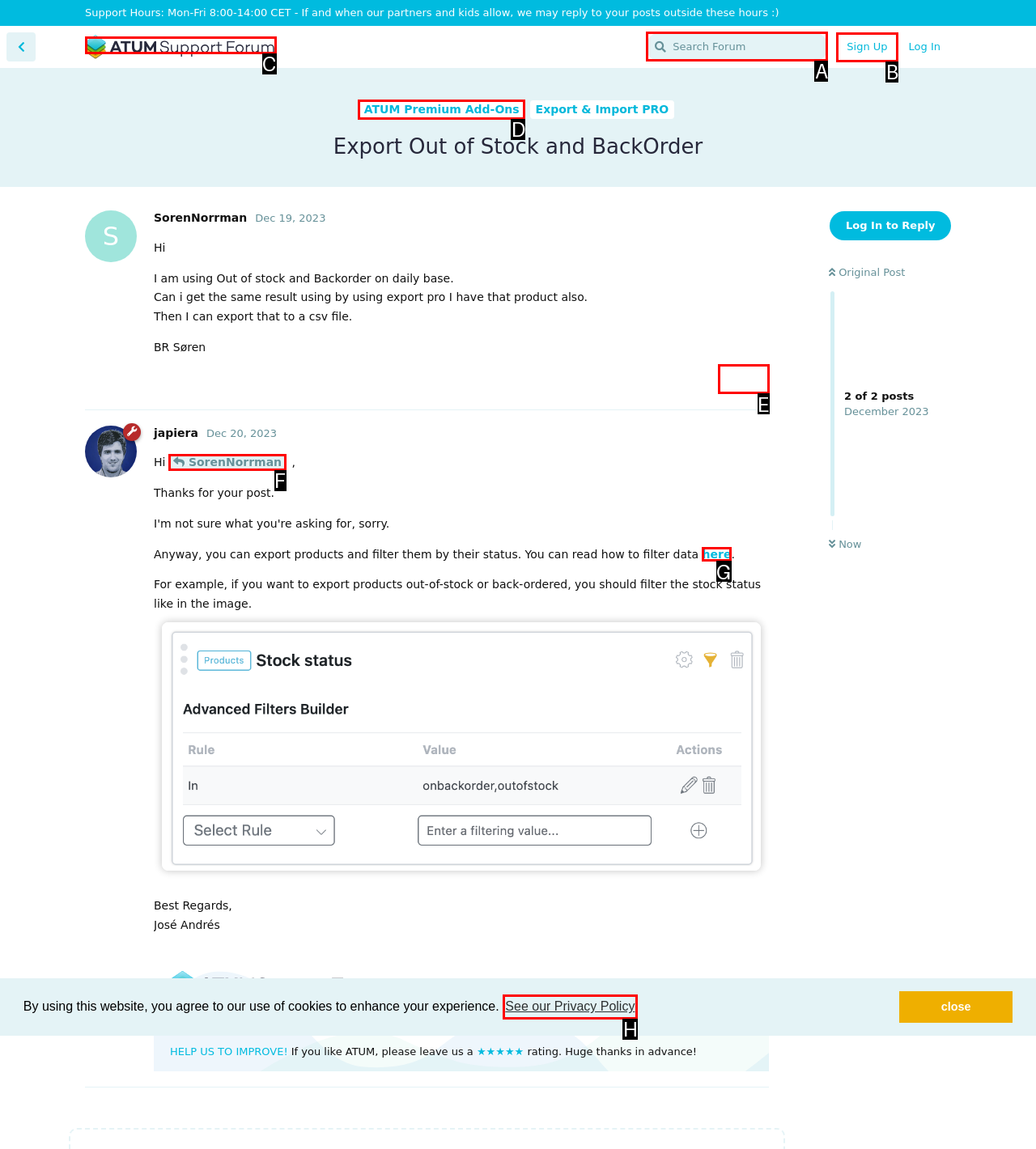Select the correct HTML element to complete the following task: Search in the forum
Provide the letter of the choice directly from the given options.

A